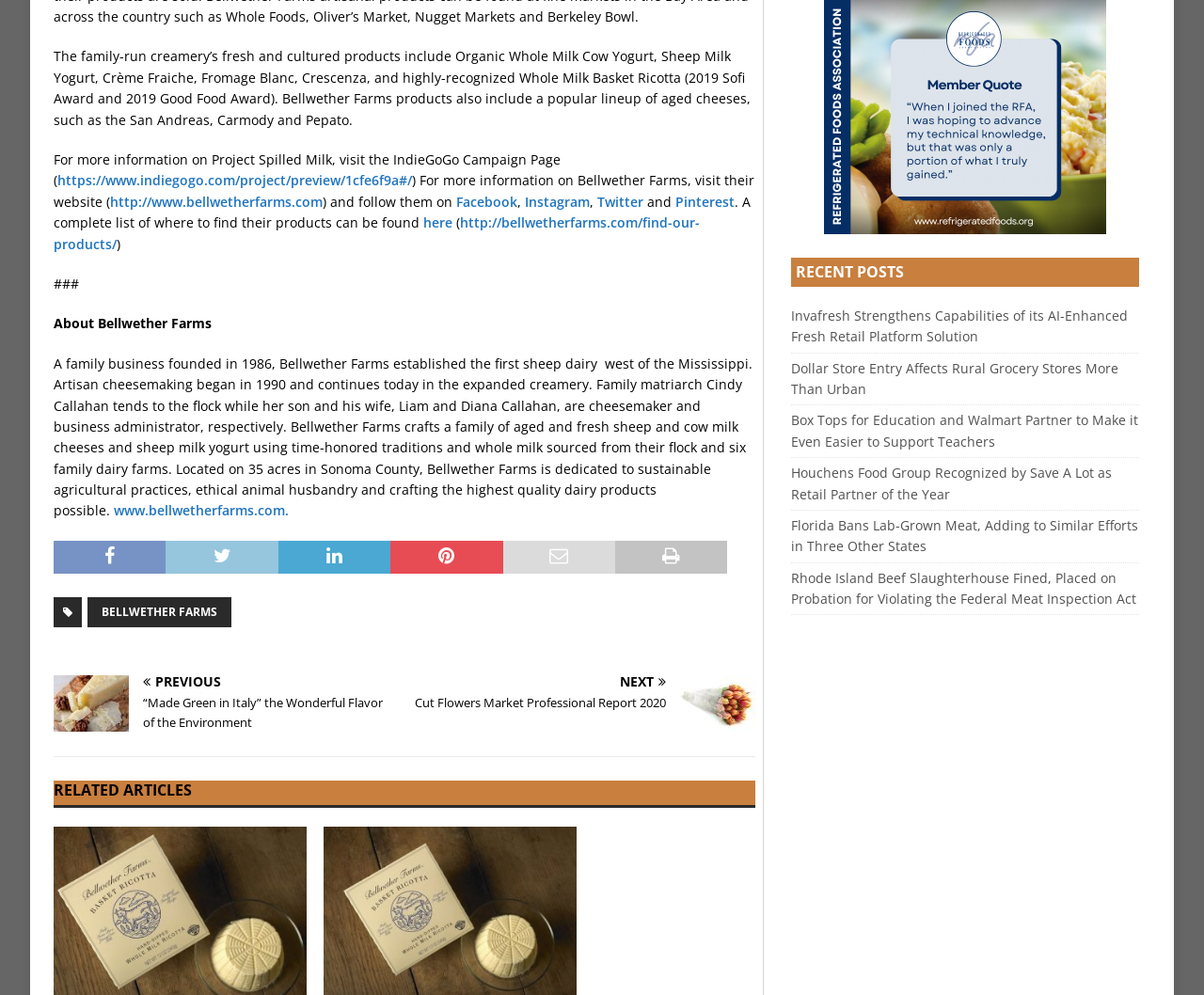Ascertain the bounding box coordinates for the UI element detailed here: "Bellwether Farms". The coordinates should be provided as [left, top, right, bottom] with each value being a float between 0 and 1.

[0.073, 0.601, 0.192, 0.631]